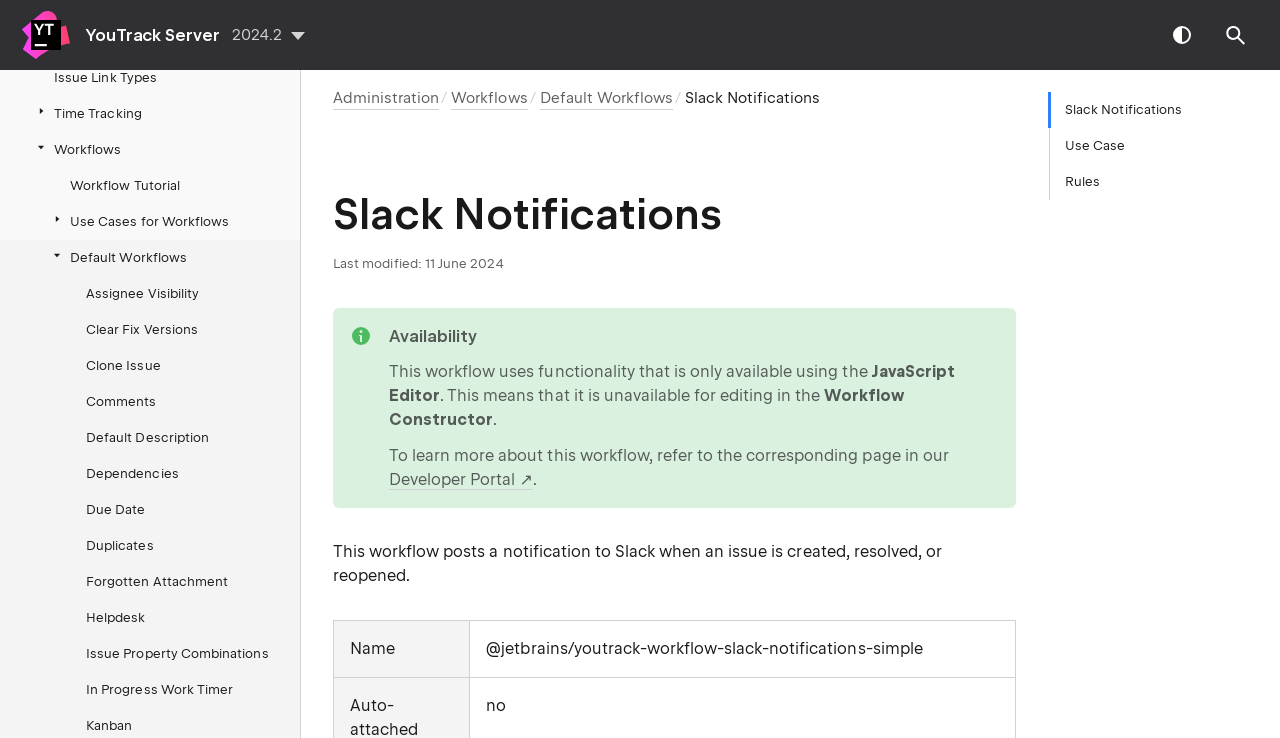Present a detailed account of what is displayed on the webpage.

The webpage is about Slack Notifications in YouTrack Server Documentation. At the top left, there is a YouTrack Server logo, and next to it, there is a version number "2024.2". On the top right, there are three buttons: "Switch theme", "Search", and a logo. 

Below the top section, there is a navigation menu with links to various topics, including "Custom Fields", "Issue Link Types", "Time Tracking", "Workflows", and more. Each link has a small icon next to it.

The main content of the page is divided into two sections. The left section has a heading "Slack Notifications" and a subheading "Last modified: 11 June 2024". Below the heading, there is a blockquote with an image and several paragraphs of text describing the Slack Notifications workflow. The text explains that this workflow posts a notification to Slack when an issue is created, resolved, or reopened.

The right section has a table with a single row, displaying information about the workflow, including its name "@jetbrains/youtrack-workflow-slack-notifications-simple".

At the bottom of the page, there are three links: "Slack Notifications", "Use Case", and "Rules".